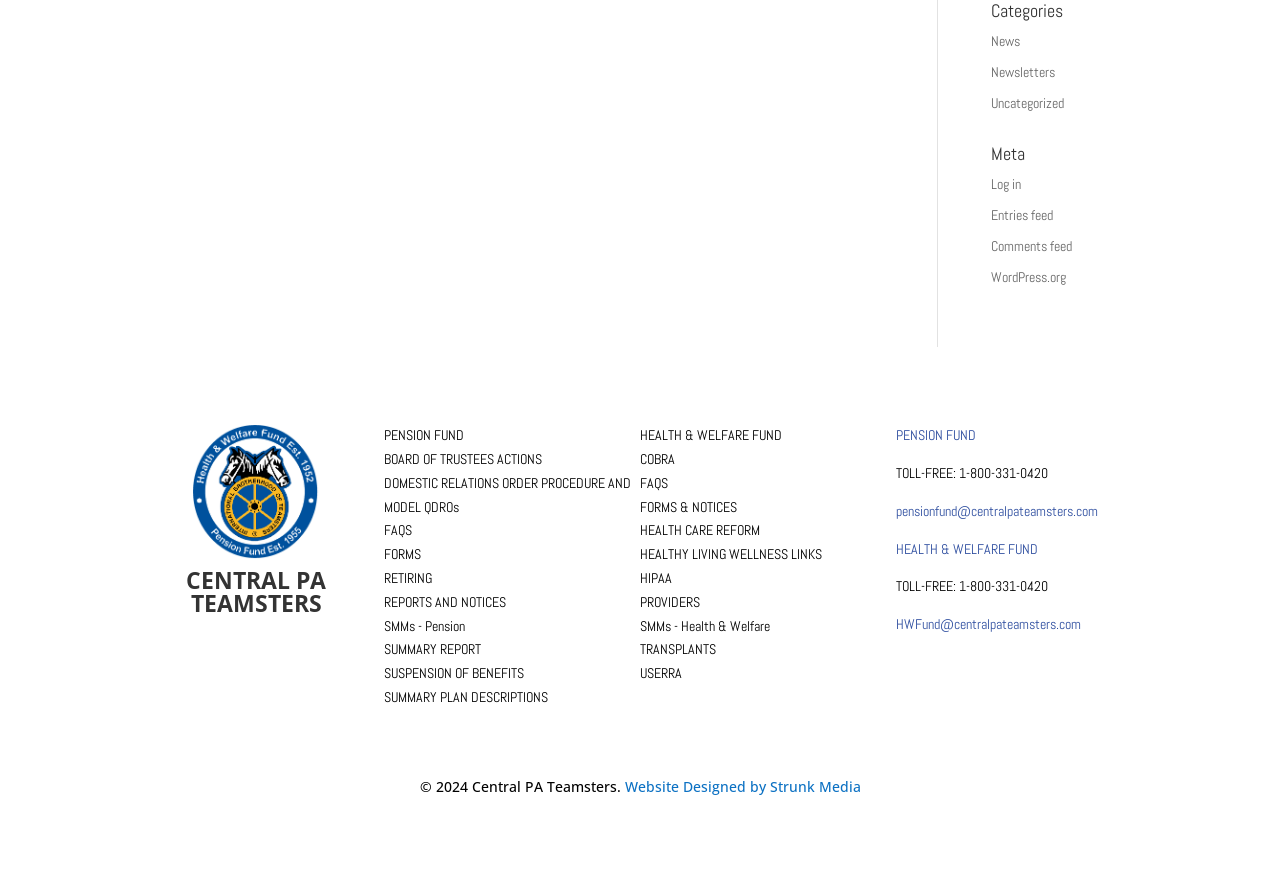Given the element description COBRA, specify the bounding box coordinates of the corresponding UI element in the format (top-left x, top-left y, bottom-right x, bottom-right y). All values must be between 0 and 1.

[0.5, 0.514, 0.527, 0.534]